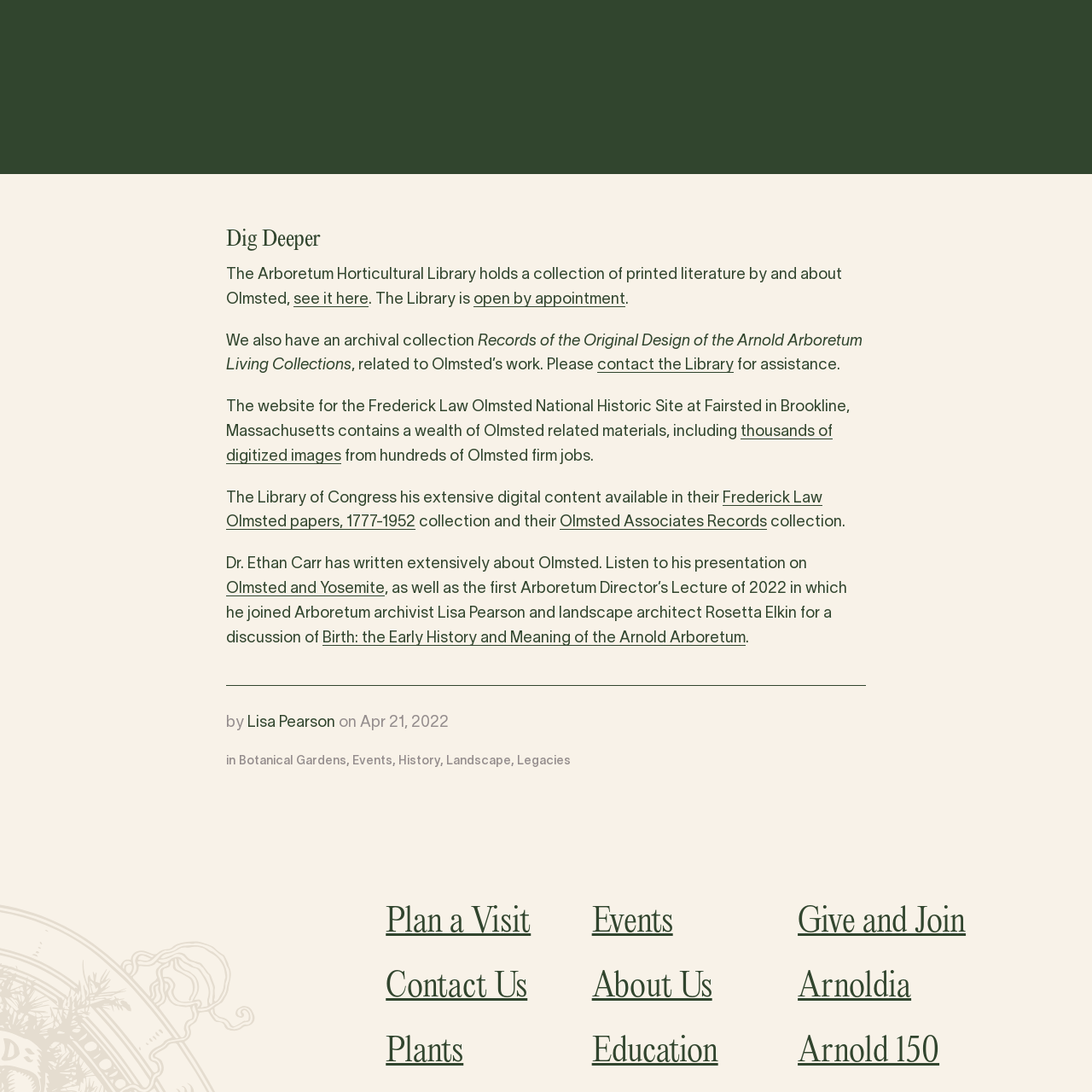What is the date mentioned on the webpage?
Give a one-word or short phrase answer based on the image.

Apr 21, 2022